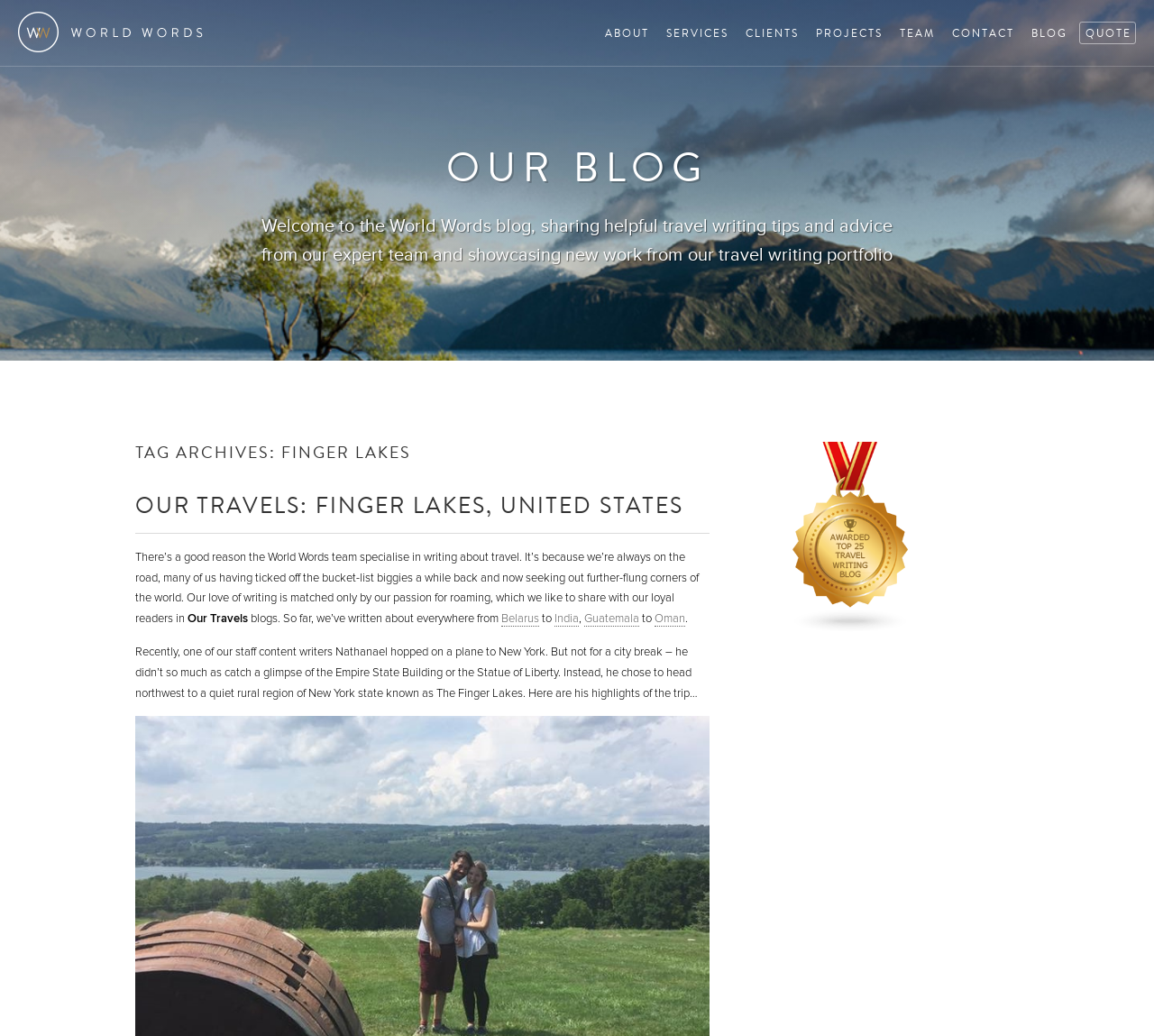Identify the bounding box for the UI element described as: "World Words". The coordinates should be four float numbers between 0 and 1, i.e., [left, top, right, bottom].

[0.016, 0.011, 0.184, 0.05]